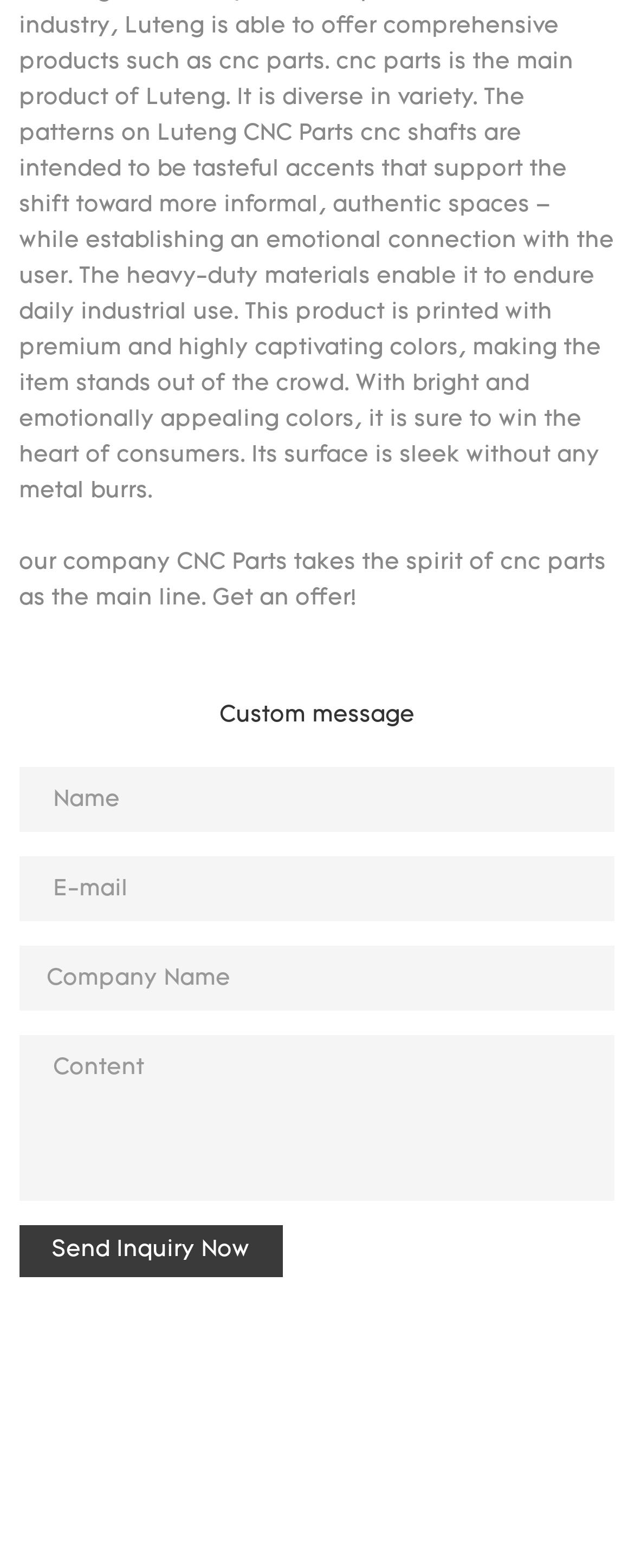What is the purpose of the 'Send Inquiry Now' button?
Could you give a comprehensive explanation in response to this question?

The 'Send Inquiry Now' button is located at the bottom of the webpage, below the textboxes. Its purpose is likely to submit the information entered in the textboxes to send an inquiry to the company.